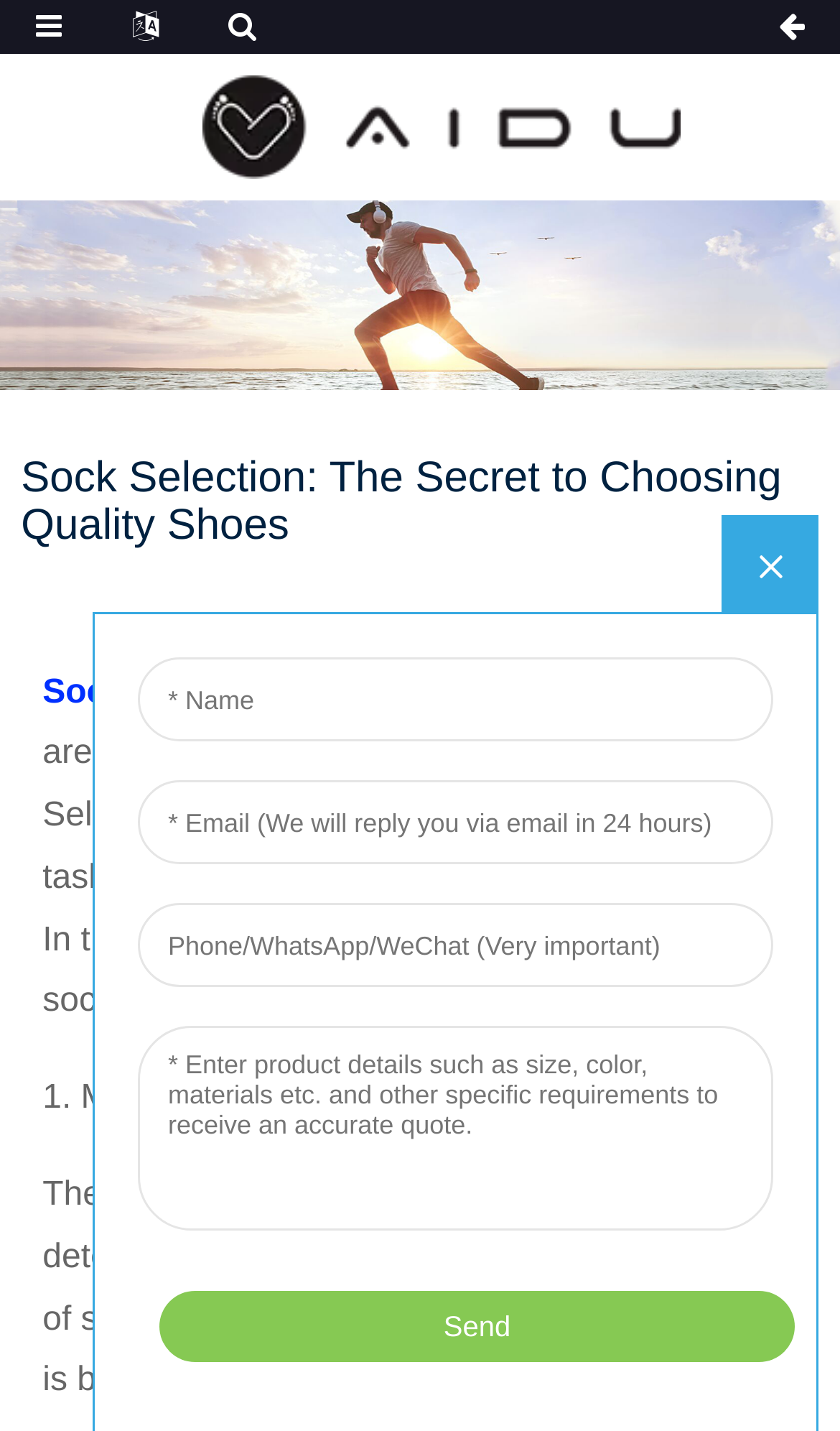Is the webpage focused on a specific type of socks?
Relying on the image, give a concise answer in one word or a brief phrase.

No